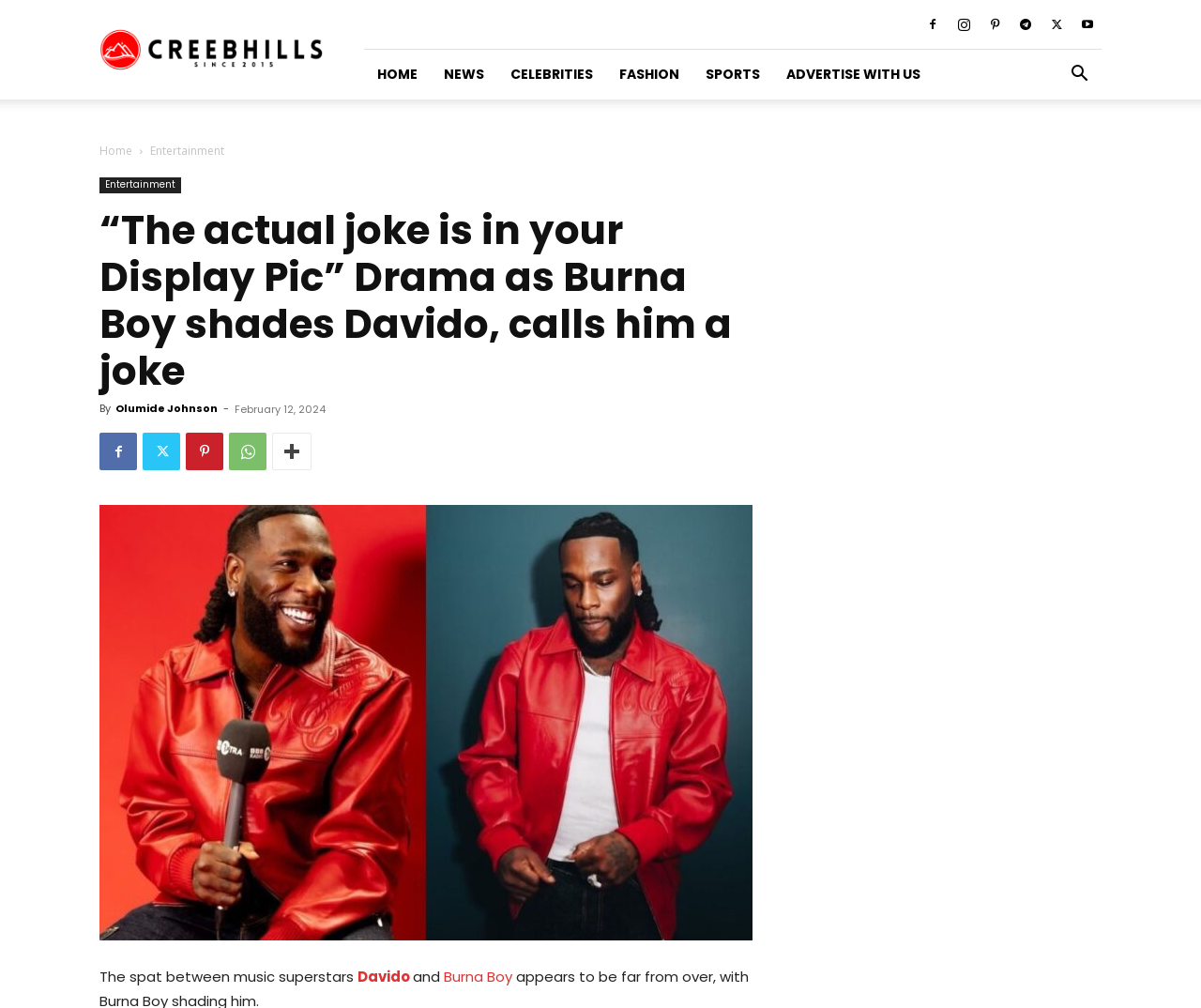Please find and provide the title of the webpage.

“The actual joke is in your Display Pic” Drama as Burna Boy shades Davido, calls him a joke